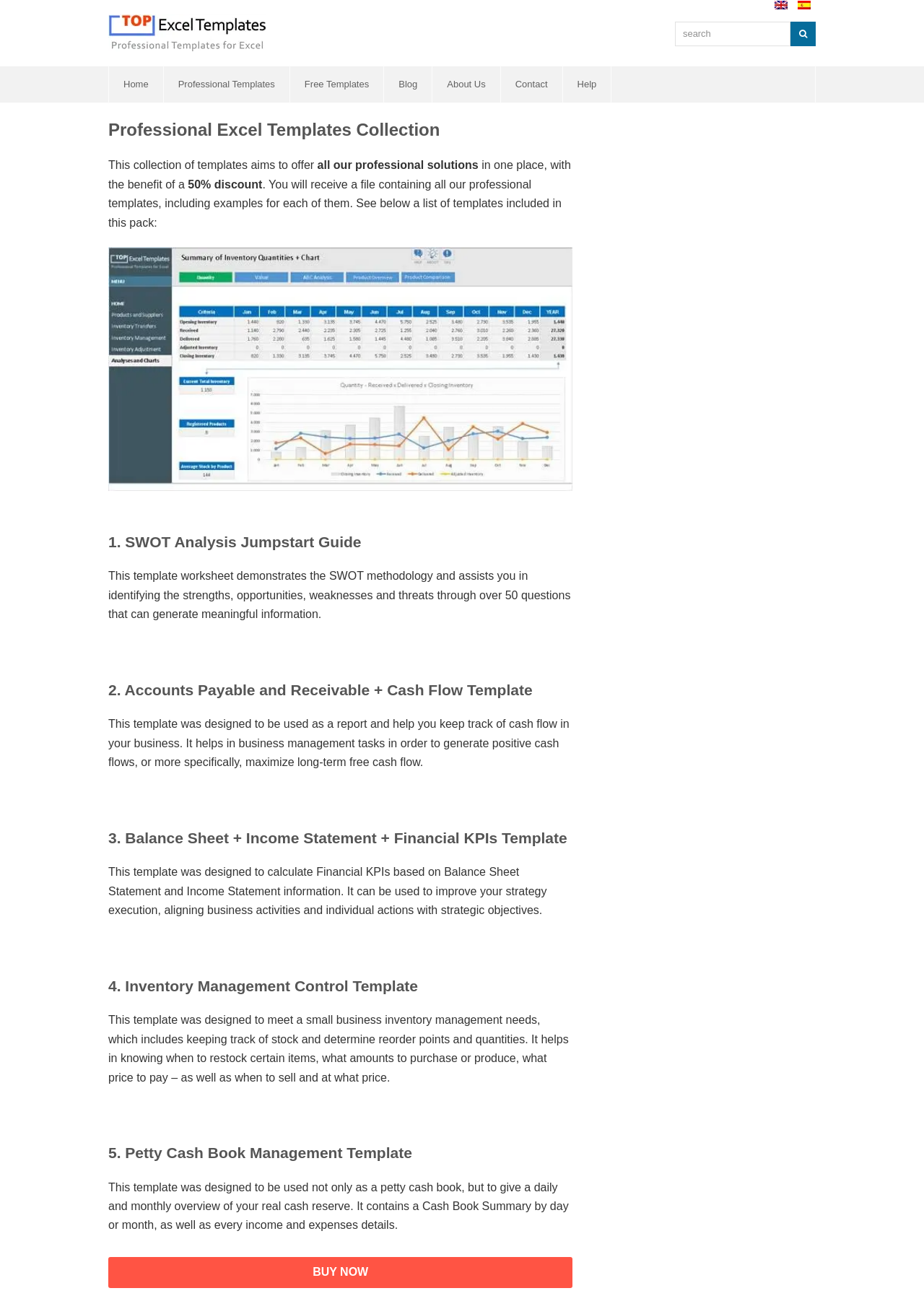Calculate the bounding box coordinates for the UI element based on the following description: "alt="TOP Excel Templates"". Ensure the coordinates are four float numbers between 0 and 1, i.e., [left, top, right, bottom].

[0.117, 0.02, 0.288, 0.029]